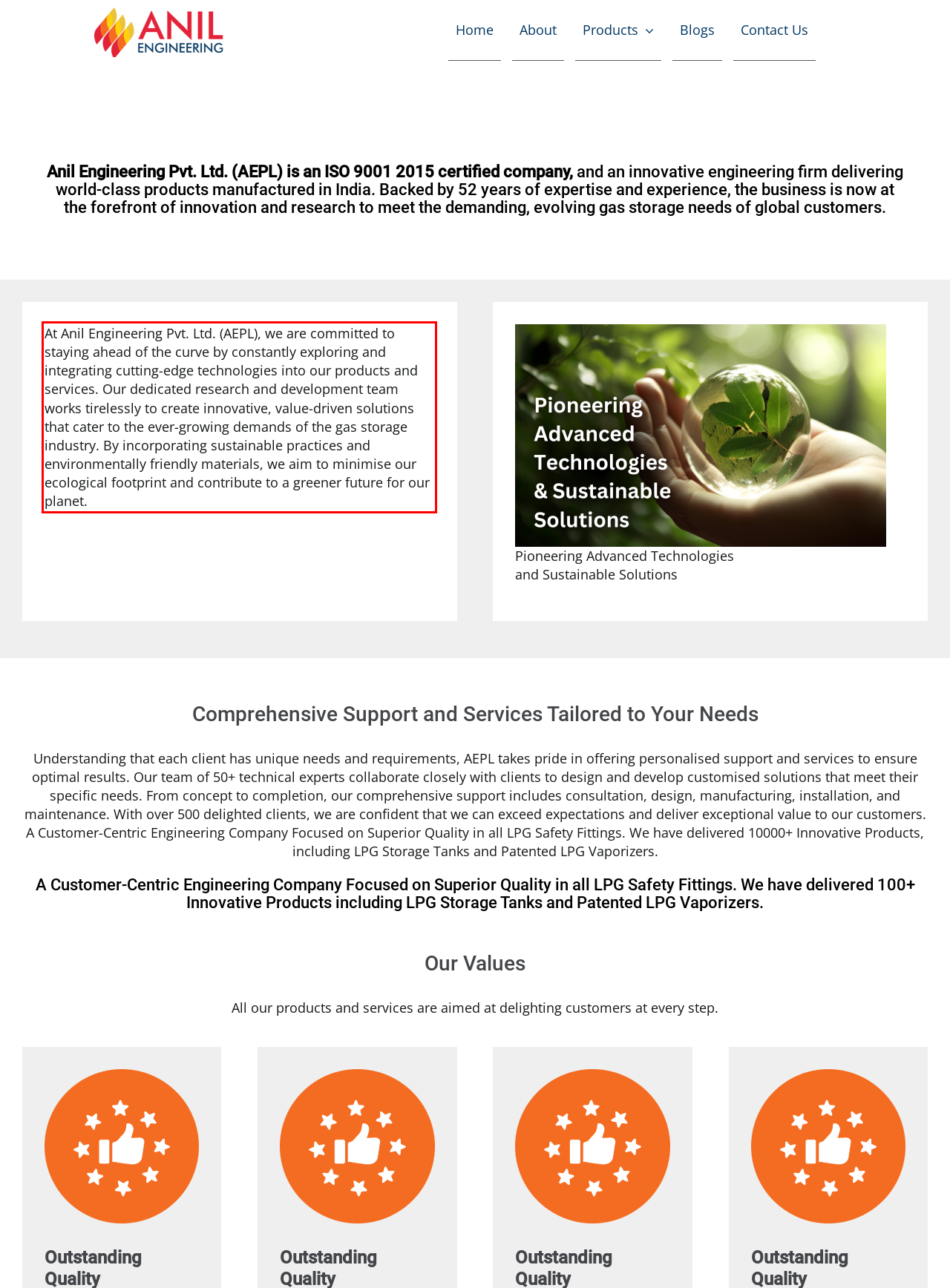Please examine the webpage screenshot containing a red bounding box and use OCR to recognize and output the text inside the red bounding box.

At Anil Engineering Pvt. Ltd. (AEPL), we are committed to staying ahead of the curve by constantly exploring and integrating cutting-edge technologies into our products and services. Our dedicated research and development team works tirelessly to create innovative, value-driven solutions that cater to the ever-growing demands of the gas storage industry. By incorporating sustainable practices and environmentally friendly materials, we aim to minimise our ecological footprint and contribute to a greener future for our planet.